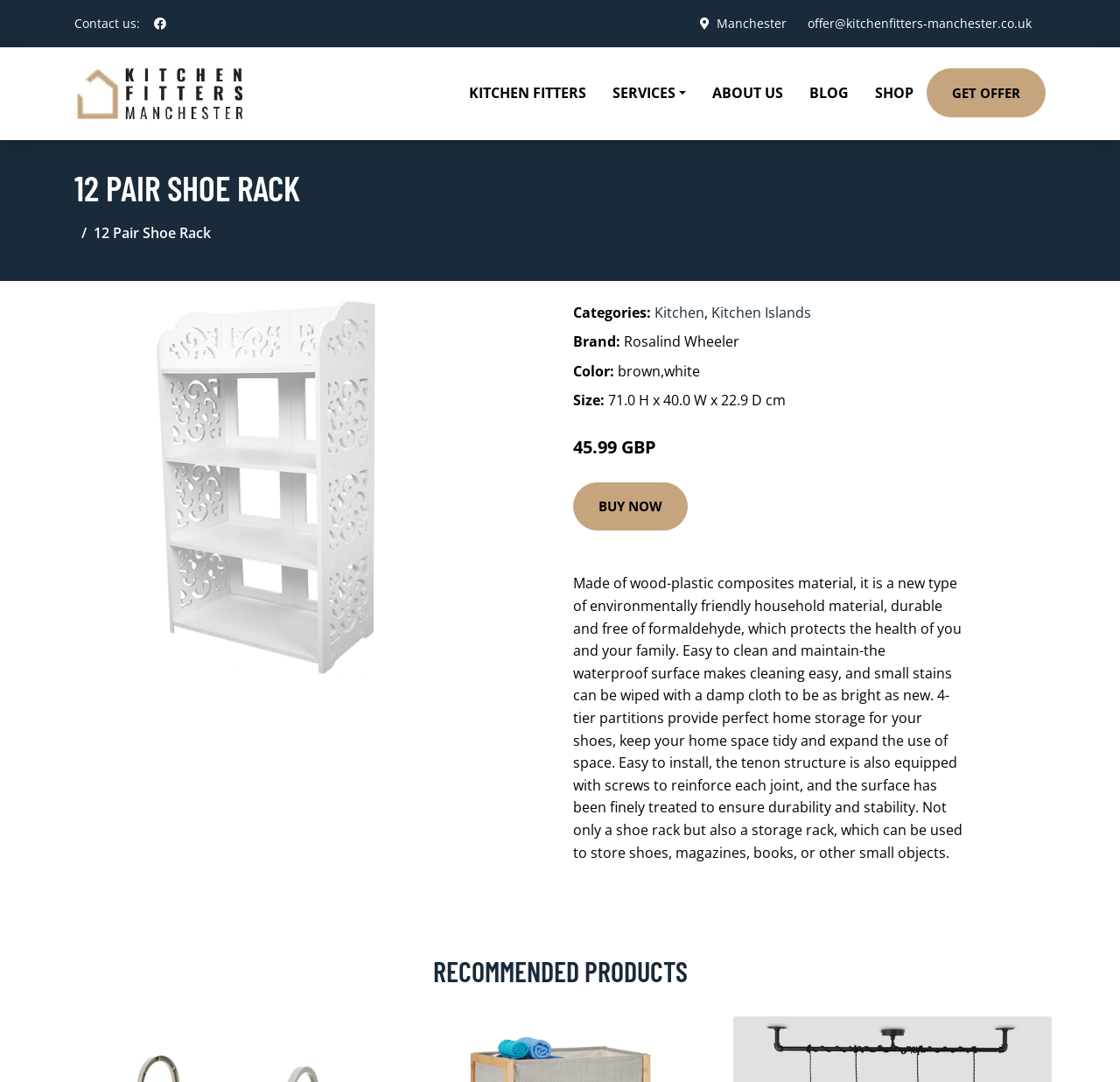How many tiers does the 12 Pair Shoe Rack have?
Using the details from the image, give an elaborate explanation to answer the question.

I found the number of tiers of the 12 Pair Shoe Rack by reading the product description, which states that it has '4-tier partitions'.